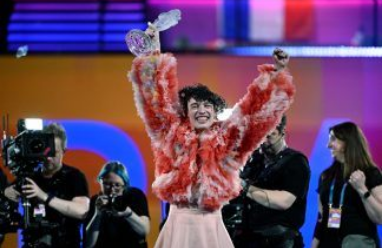Give a concise answer using only one word or phrase for this question:
What is the dominant color of the performer's ensemble?

pink and orange